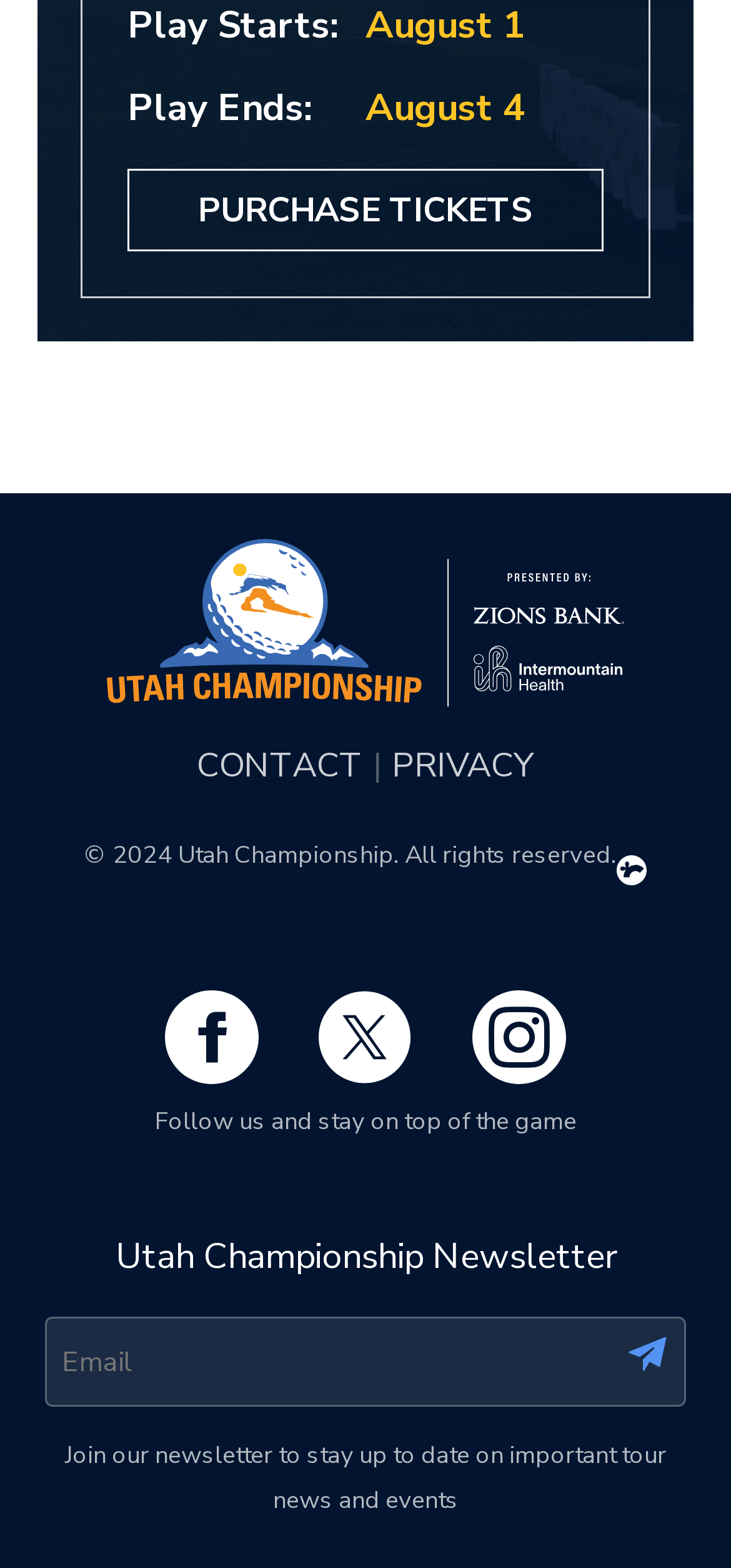Show the bounding box coordinates for the element that needs to be clicked to execute the following instruction: "Follow us on Facebook". Provide the coordinates in the form of four float numbers between 0 and 1, i.e., [left, top, right, bottom].

[0.226, 0.632, 0.354, 0.691]